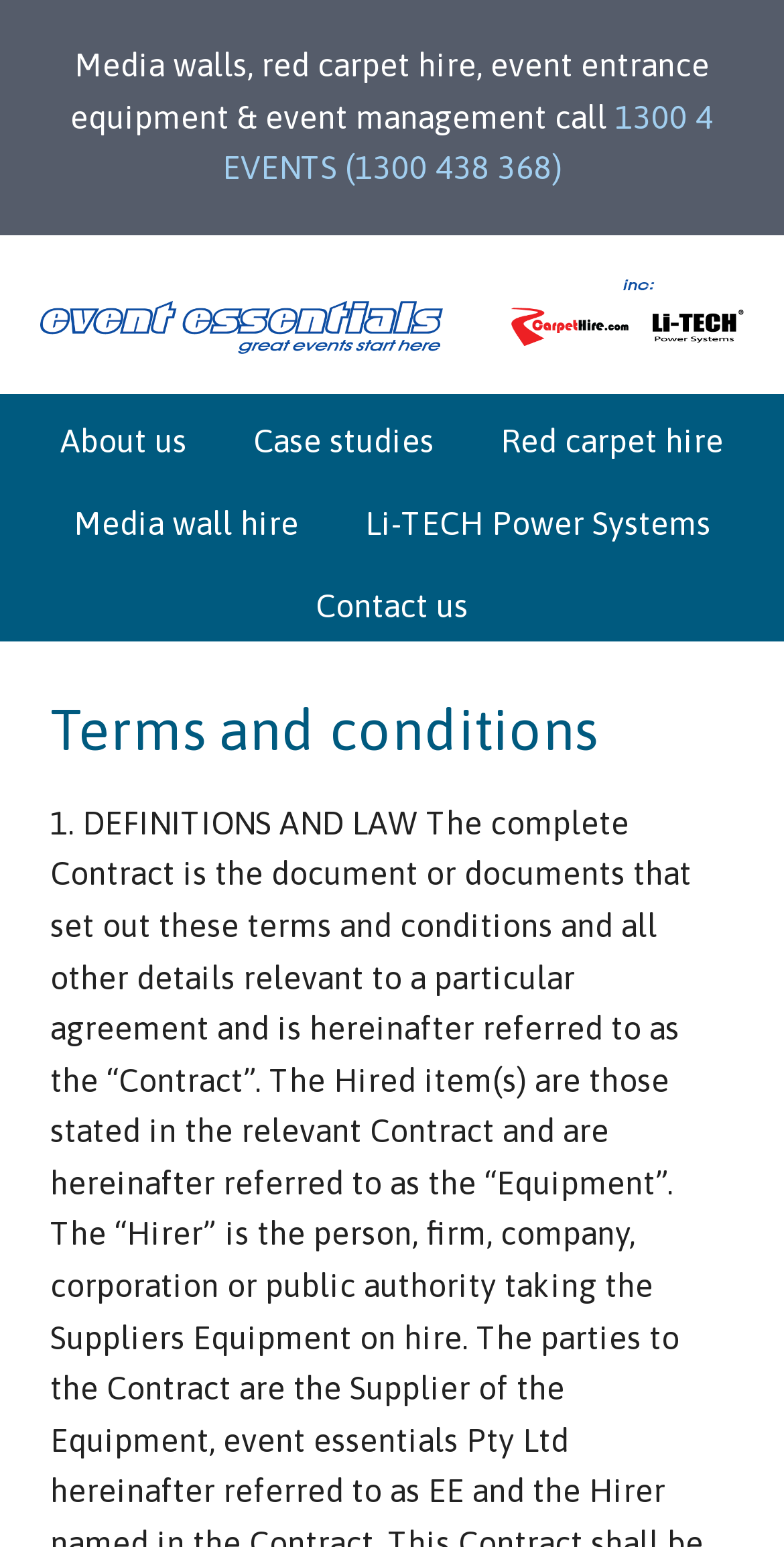What is the company's phone number?
Refer to the screenshot and deliver a thorough answer to the question presented.

I found the phone number by looking at the link element with the text '1300 4 EVENTS (1300 438 368)' which is likely to be the company's contact information.